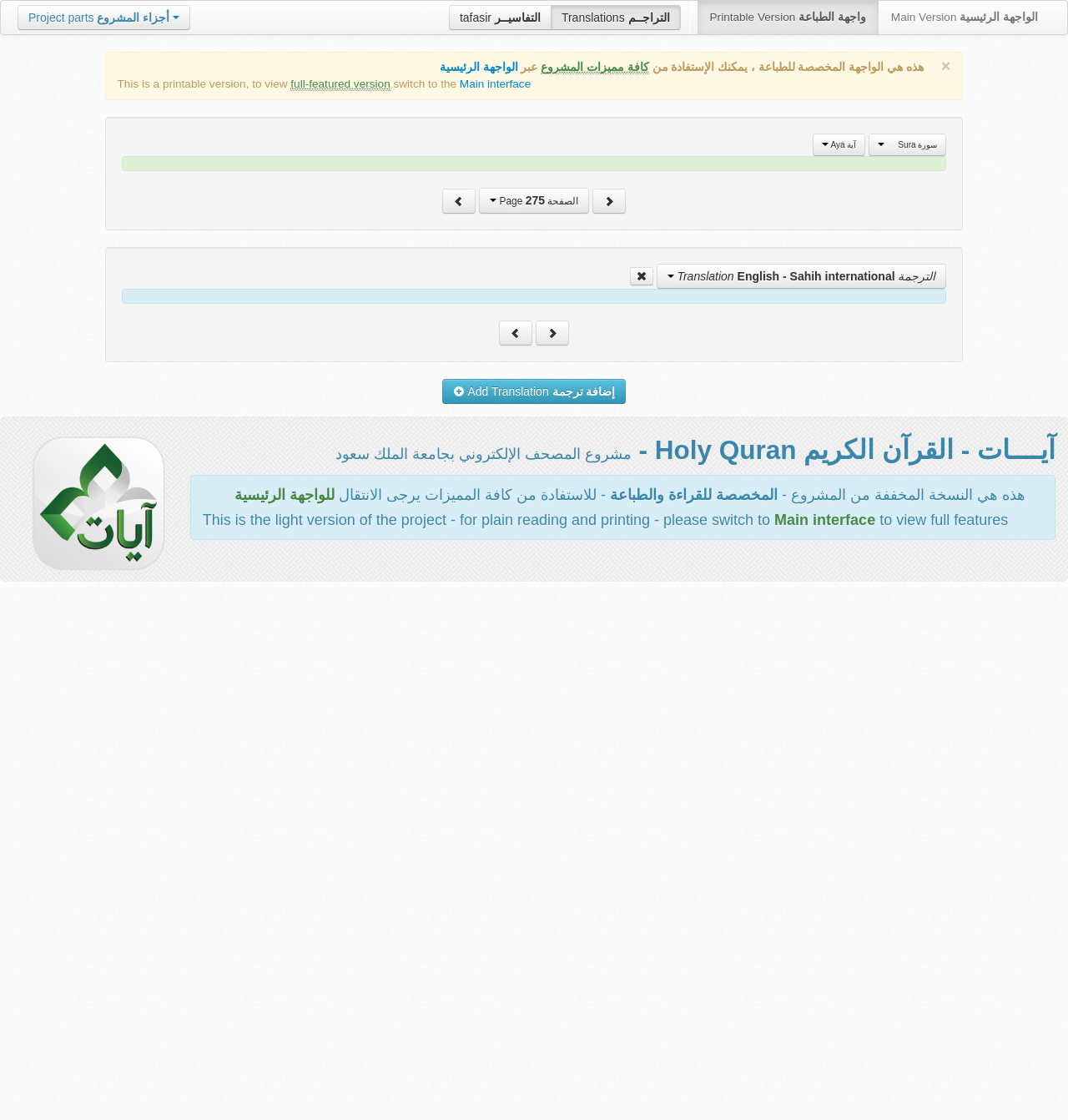What is the current sura being displayed?
Refer to the image and provide a thorough answer to the question.

The link 'سورة Sura ' suggests that the current sura being displayed is Sura, although the exact sura number is not specified.